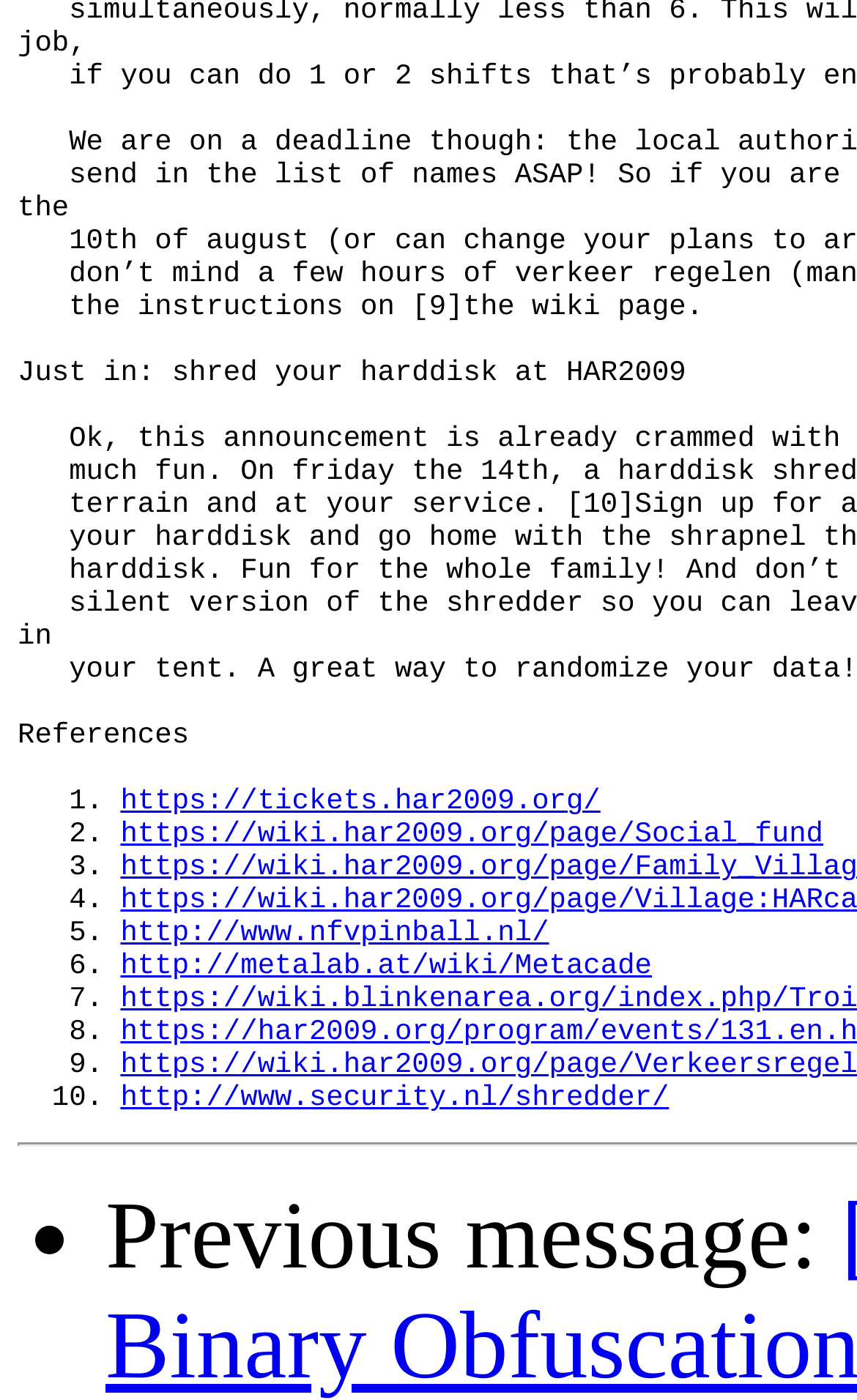Find the bounding box of the UI element described as: "parent_node: Search aria-label="navigation menu"". The bounding box coordinates should be given as four float values between 0 and 1, i.e., [left, top, right, bottom].

None